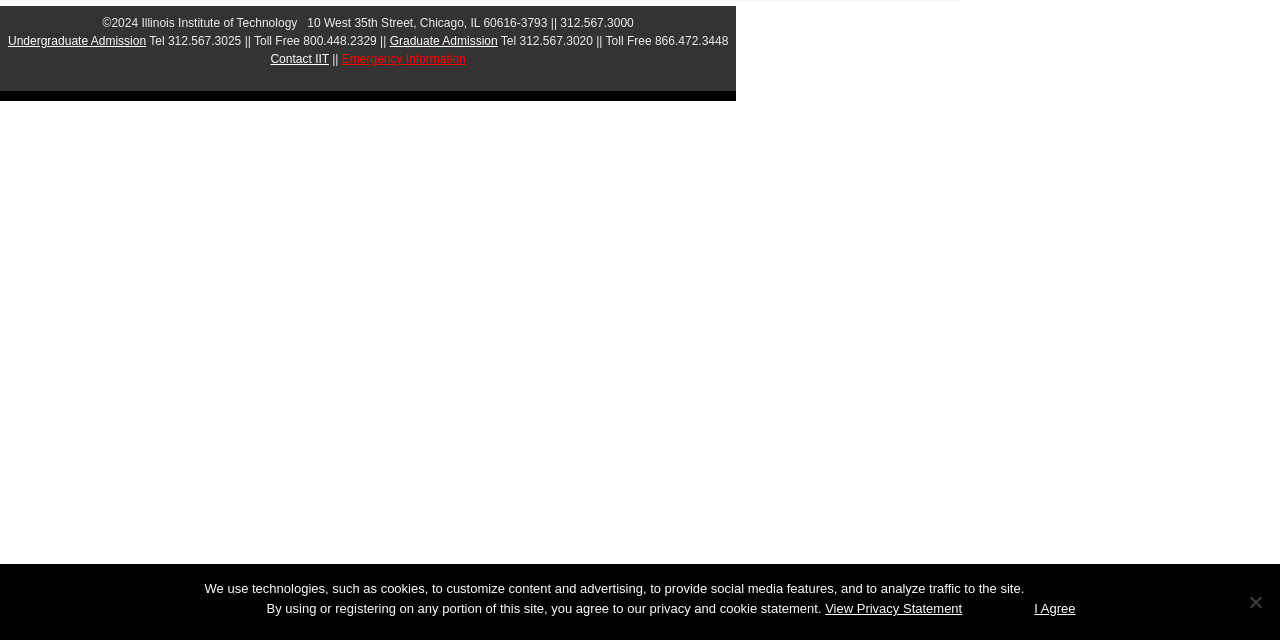Locate the bounding box coordinates of the UI element described by: "Blog". The bounding box coordinates should consist of four float numbers between 0 and 1, i.e., [left, top, right, bottom].

None